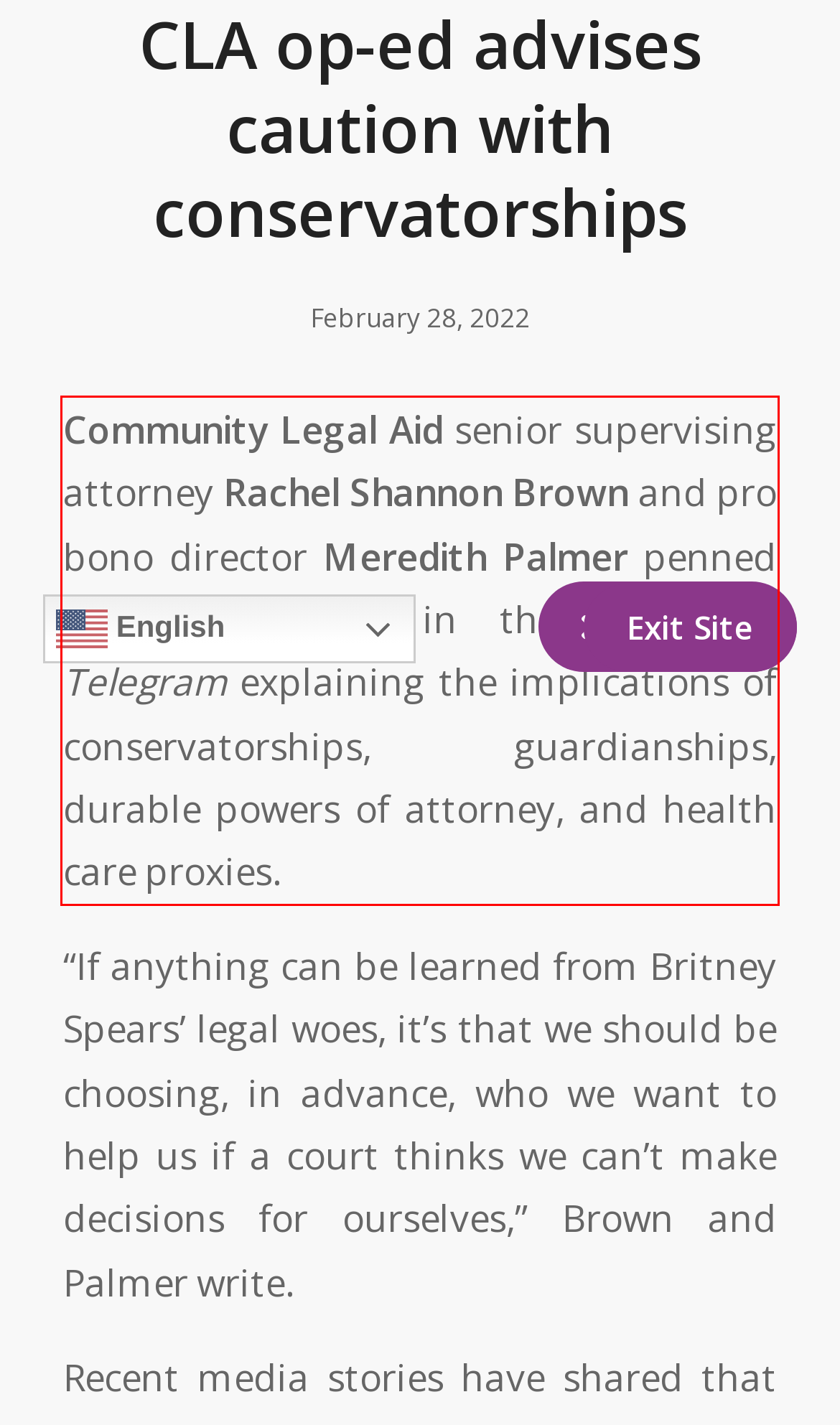Please perform OCR on the text within the red rectangle in the webpage screenshot and return the text content.

Community Legal Aid senior supervising attorney Rachel Shannon Brown and pro bono director Meredith Palmer penned a recent op-ed in the Worcester Telegram explaining the implications of conservatorships, guardianships, durable powers of attorney, and health care proxies.